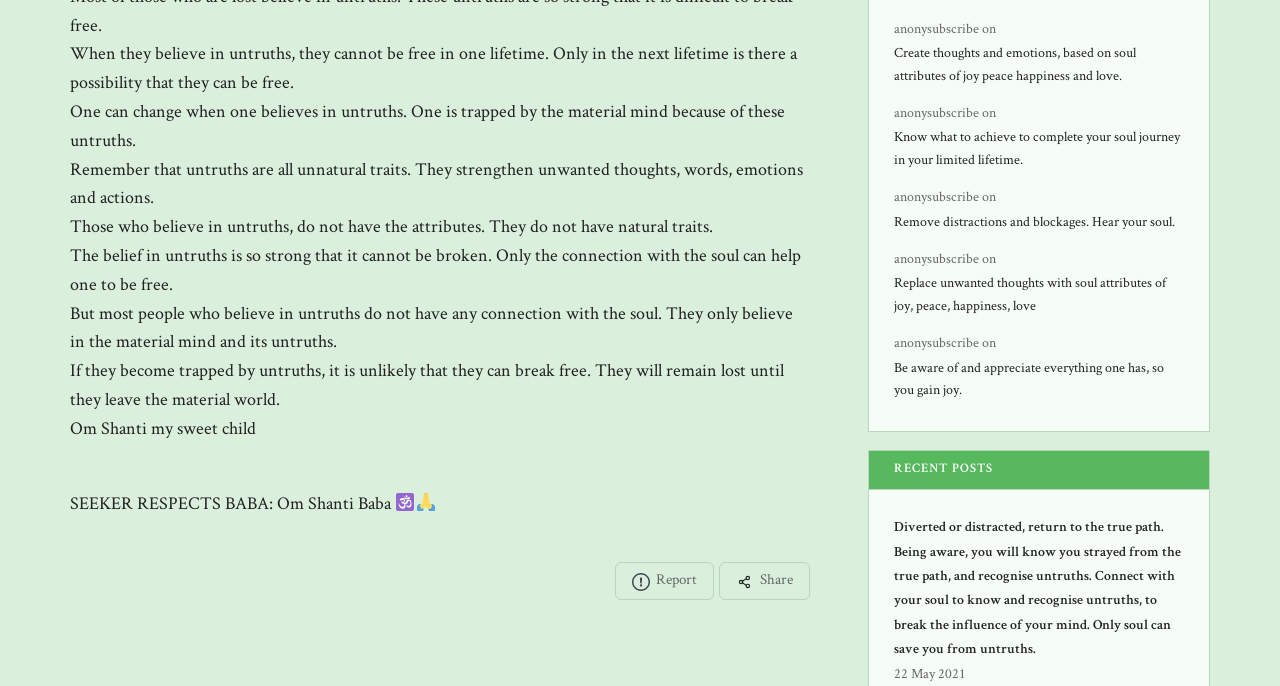Given the description of the UI element: "Share", predict the bounding box coordinates in the form of [left, top, right, bottom], with each value being a float between 0 and 1.

[0.562, 0.82, 0.633, 0.875]